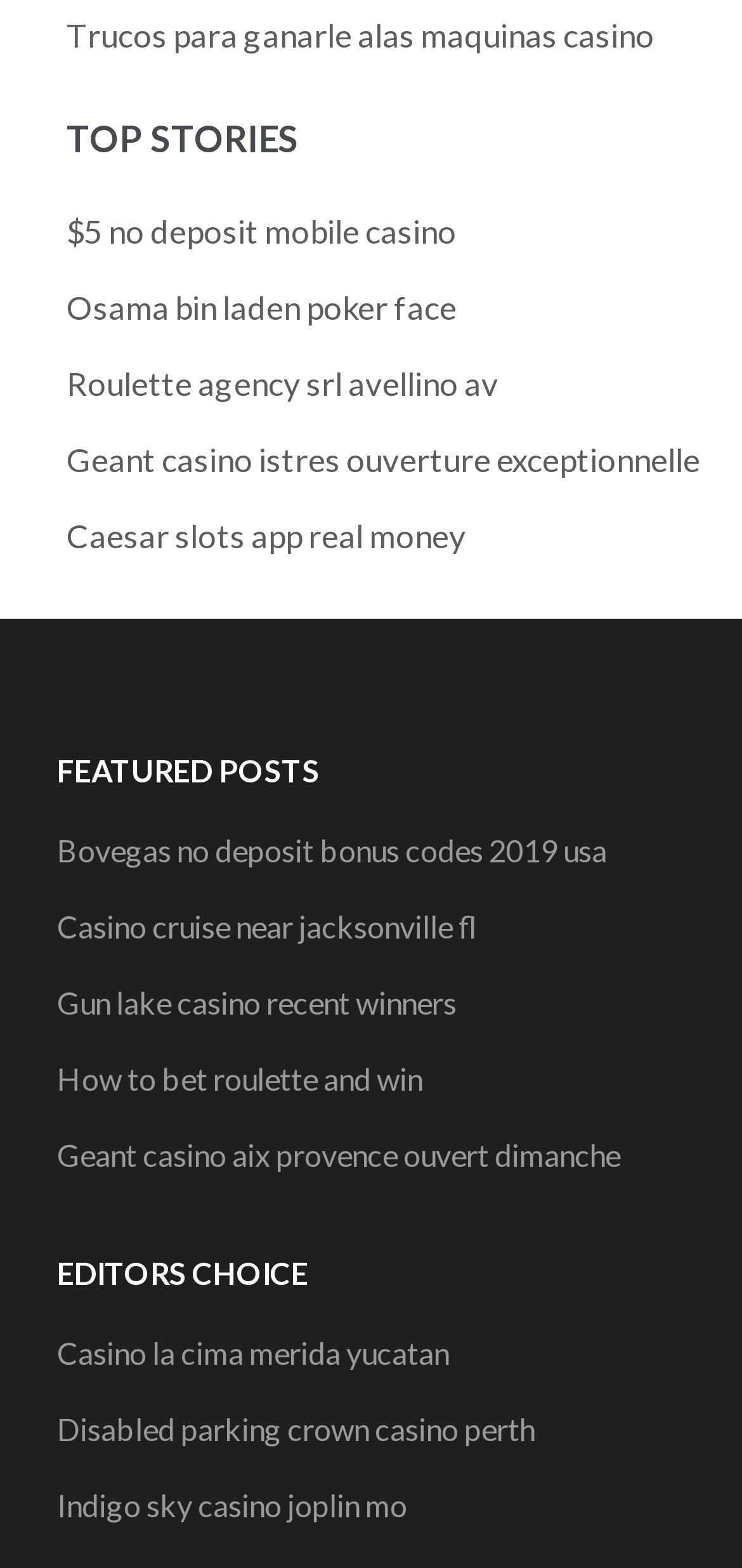What is the second link under 'FEATURED POSTS'?
By examining the image, provide a one-word or phrase answer.

Casino cruise near jacksonville fl